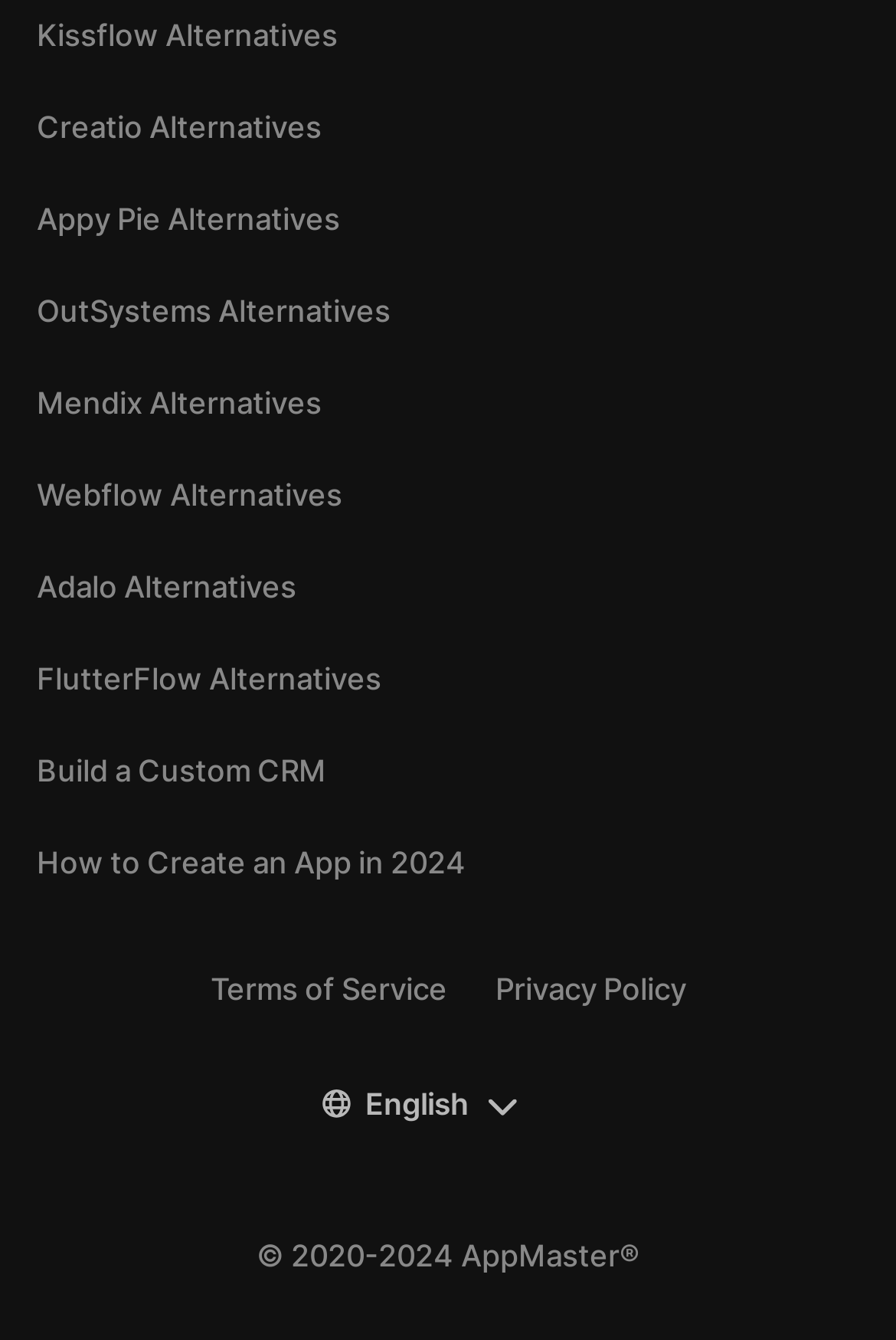Given the following UI element description: "FlutterFlow Alternatives", find the bounding box coordinates in the webpage screenshot.

[0.041, 0.489, 0.959, 0.524]